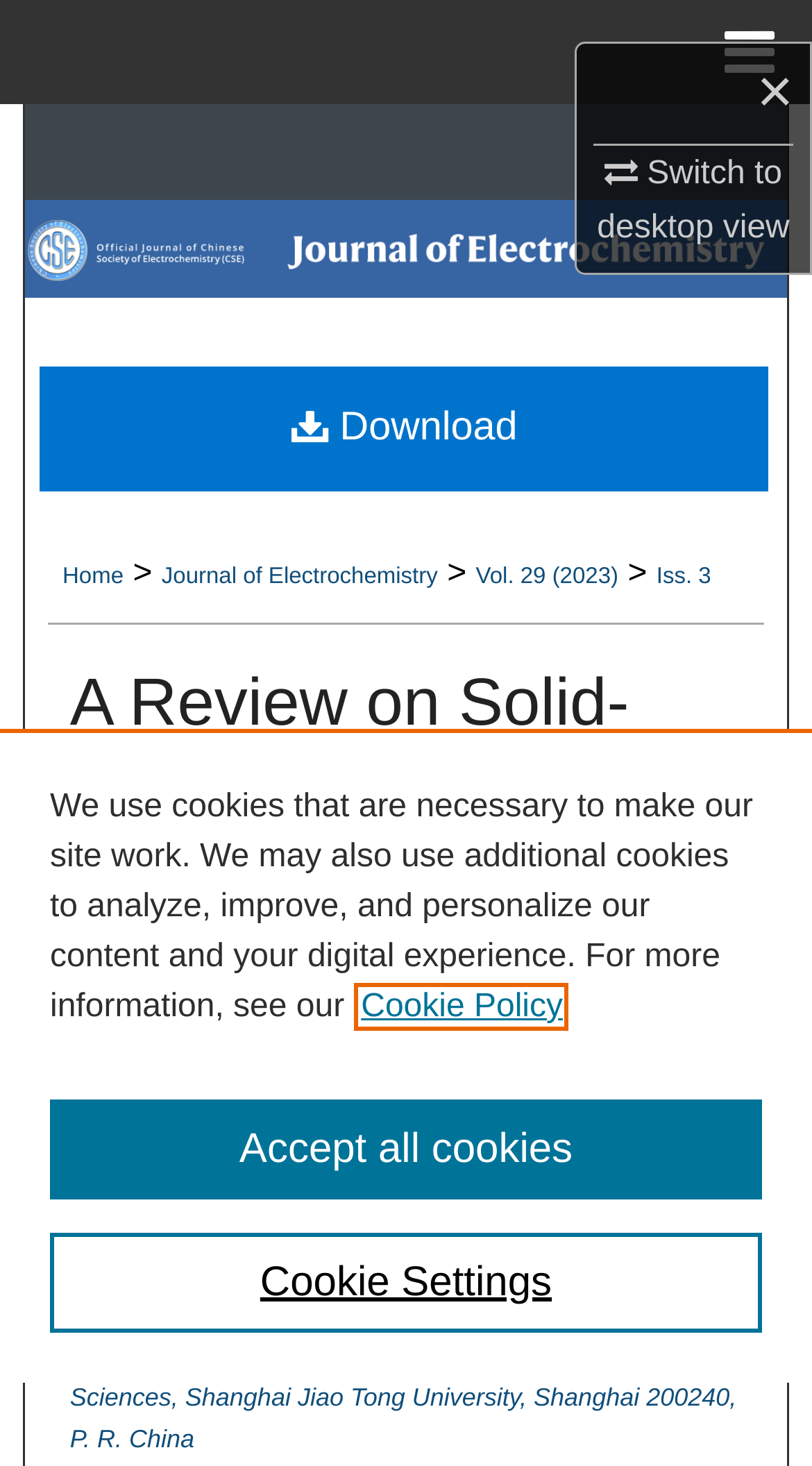Can you specify the bounding box coordinates of the area that needs to be clicked to fulfill the following instruction: "Click on the Send button"?

None